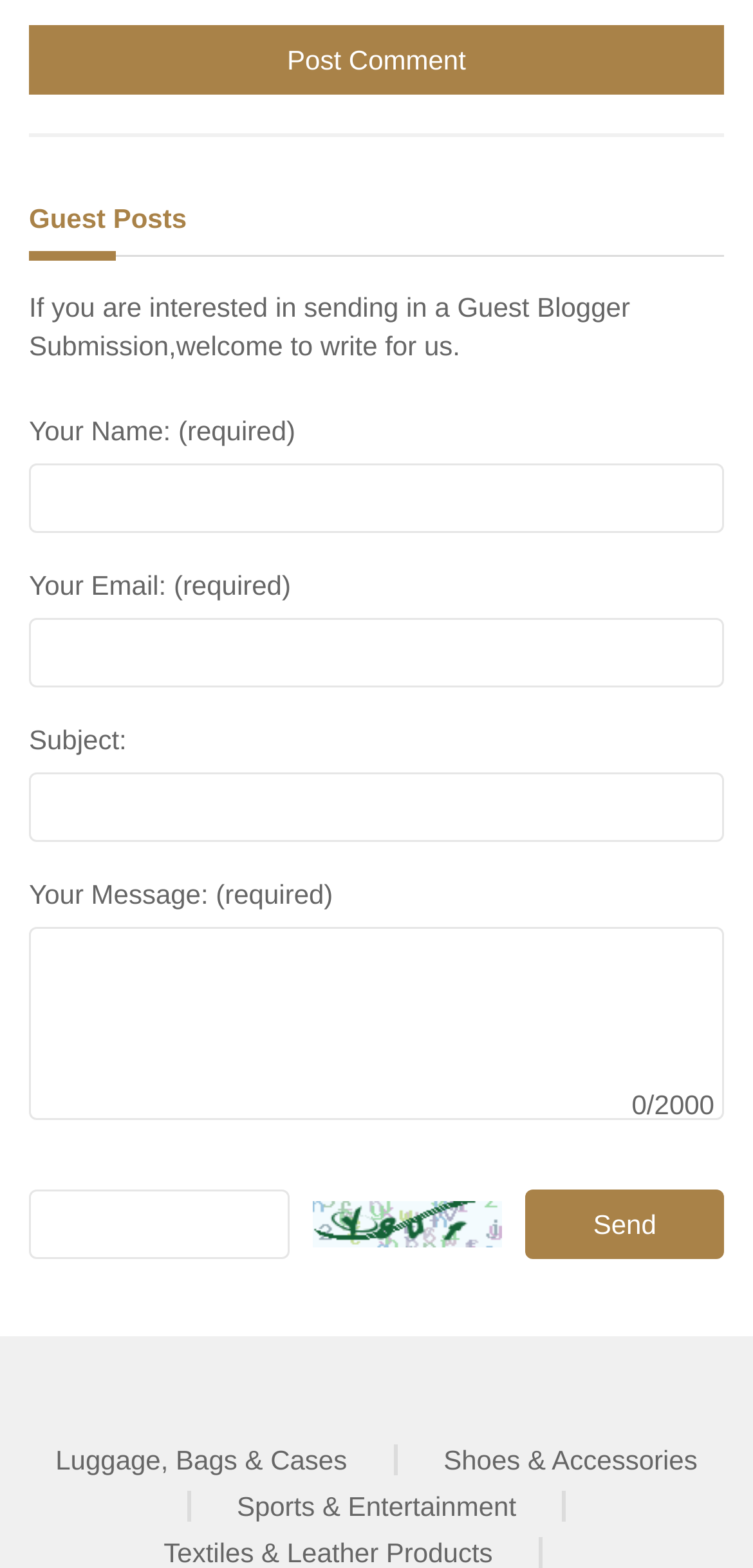What is the maximum character limit for the 'Your Message:' field? Observe the screenshot and provide a one-word or short phrase answer.

2000